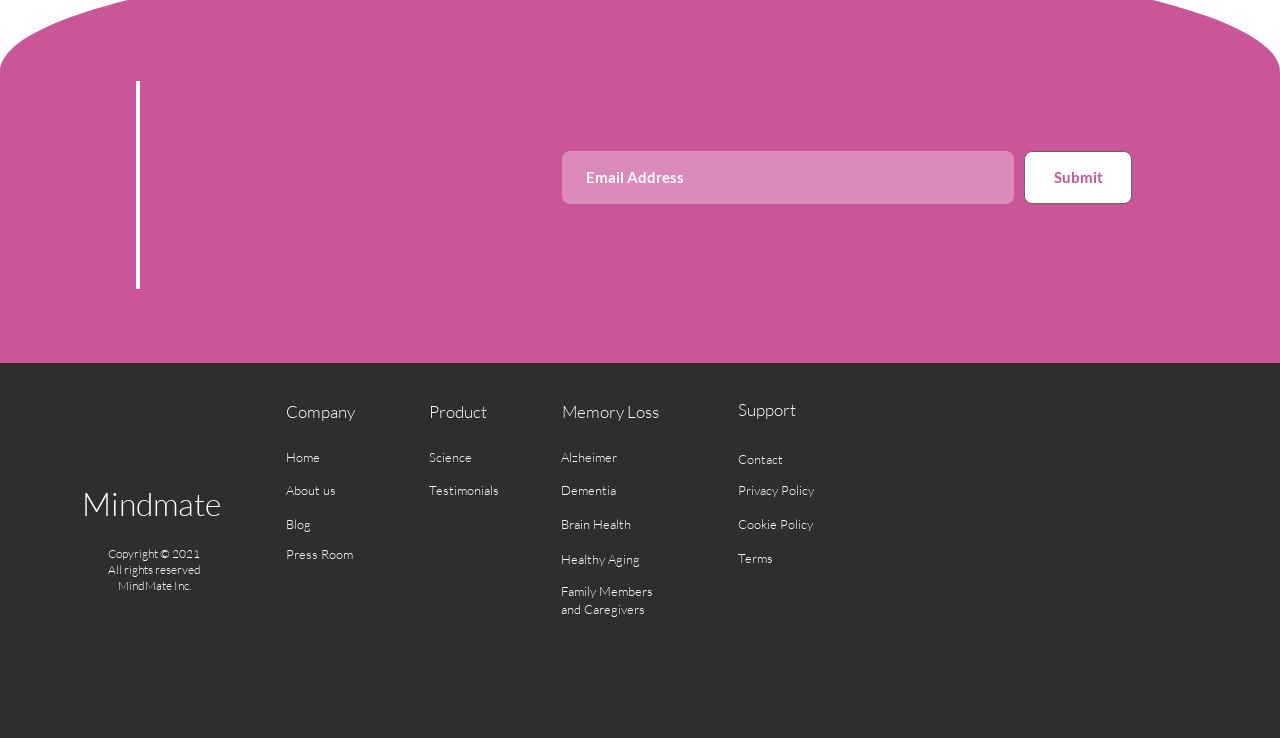Please determine the bounding box coordinates for the element with the description: "aria-label="Email Address" name="email" placeholder="Email Address"".

[0.439, 0.205, 0.792, 0.276]